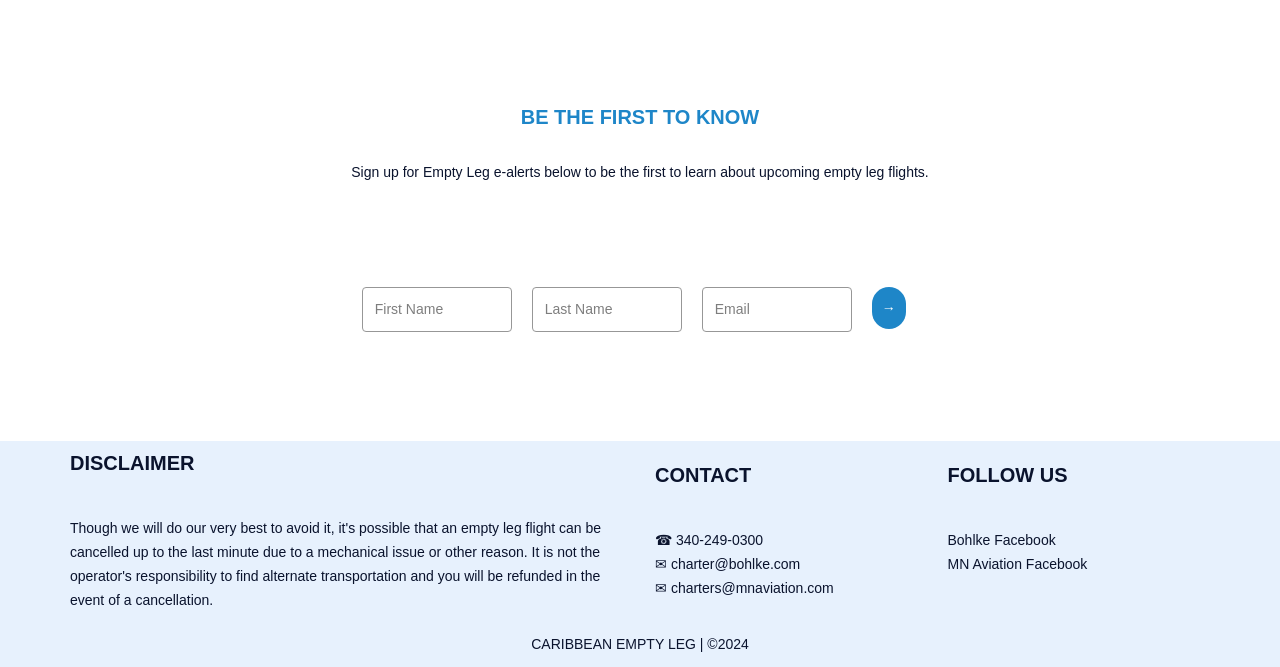Please find the bounding box for the following UI element description. Provide the coordinates in (top-left x, top-left y, bottom-right x, bottom-right y) format, with values between 0 and 1: →

[0.681, 0.43, 0.708, 0.494]